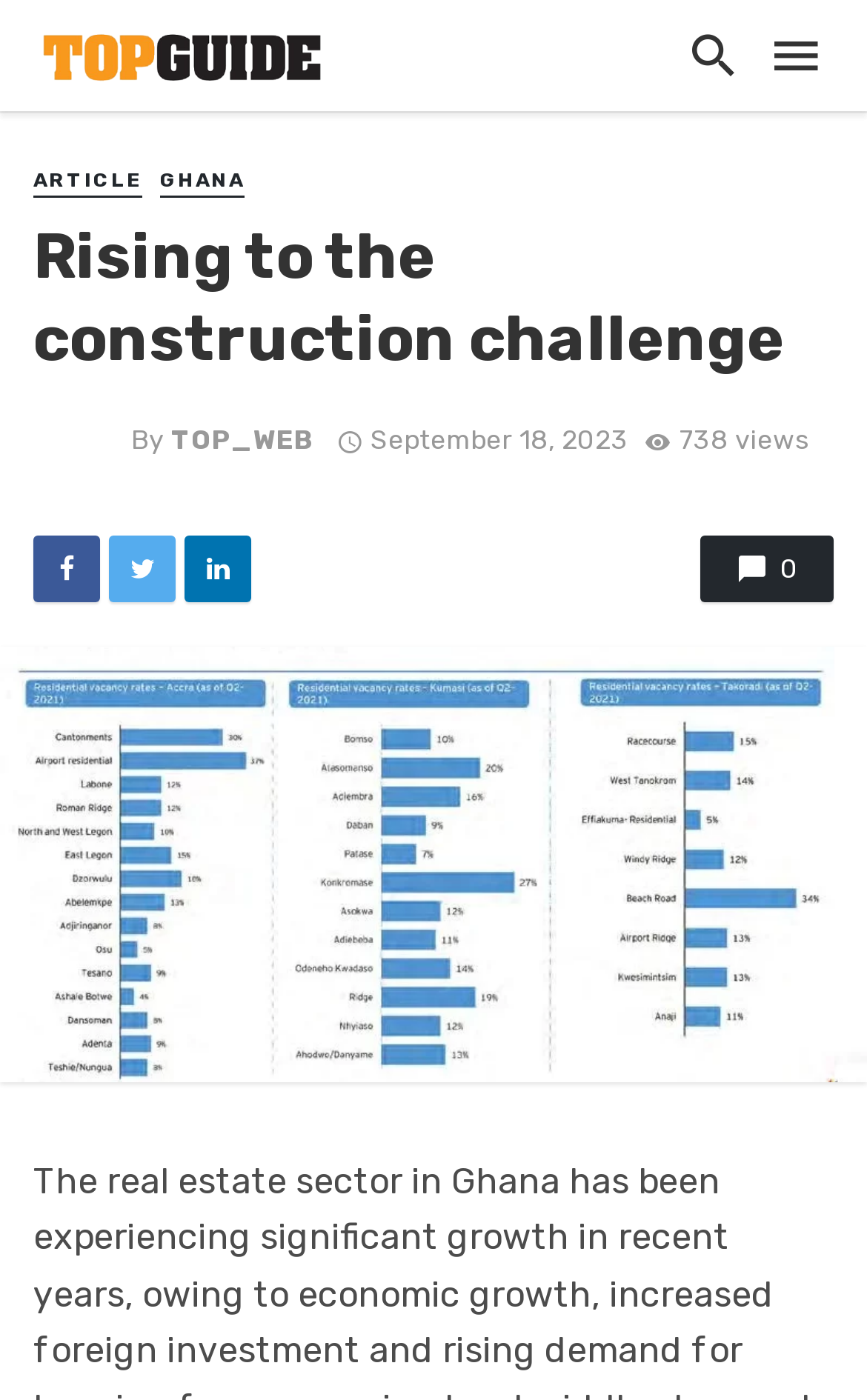Based on the image, give a detailed response to the question: What is the symbol above the article title?

The symbol above the article title can be found by looking at the button element '' which is located at the top of the webpage. This symbol is likely to be a logo or an icon related to the website or the article.